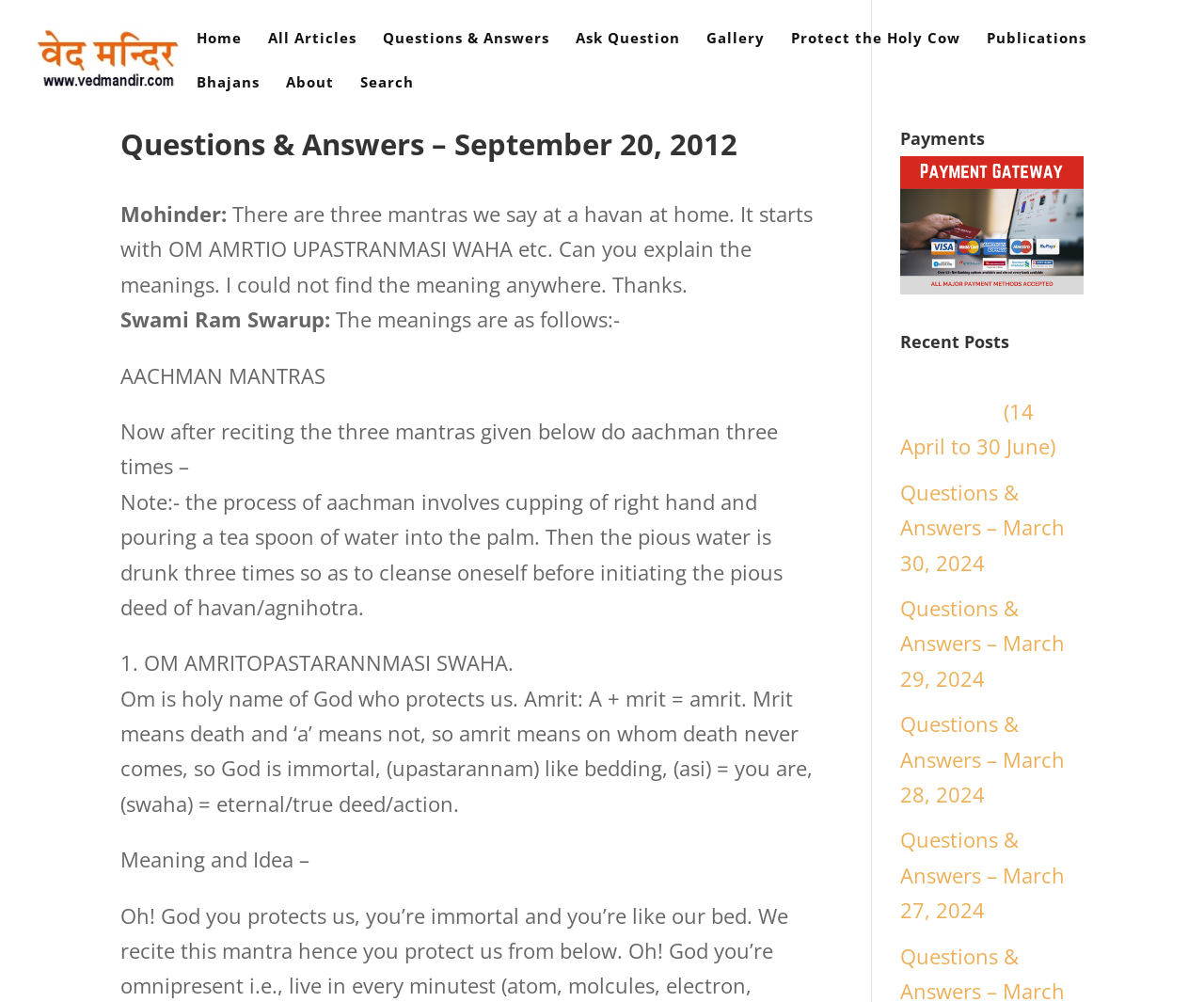Show the bounding box coordinates of the region that should be clicked to follow the instruction: "Click on the 'Ask Question' link."

[0.478, 0.031, 0.565, 0.075]